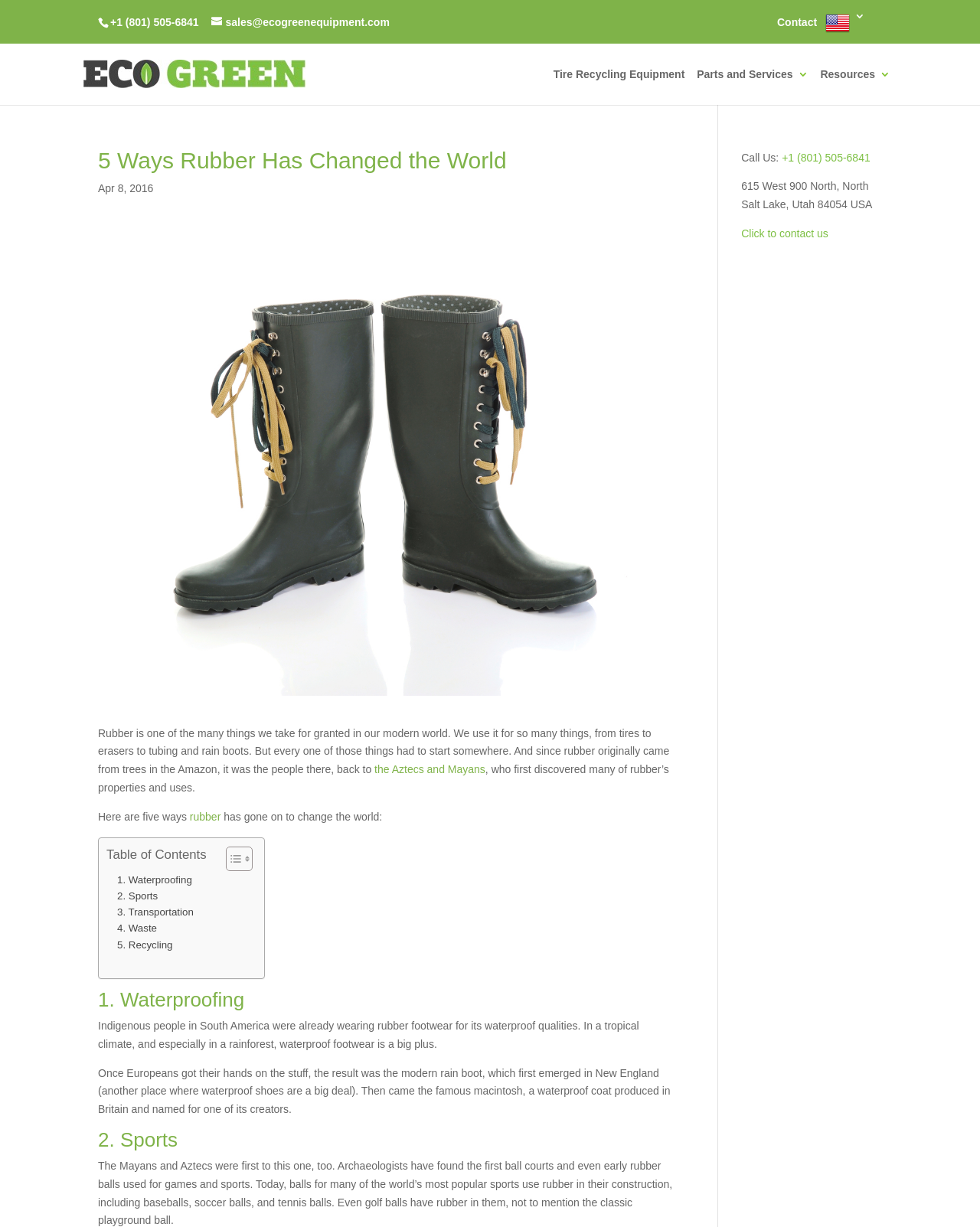Bounding box coordinates are to be given in the format (top-left x, top-left y, bottom-right x, bottom-right y). All values must be floating point numbers between 0 and 1. Provide the bounding box coordinate for the UI element described as: the Aztecs and Mayans

[0.379, 0.622, 0.495, 0.632]